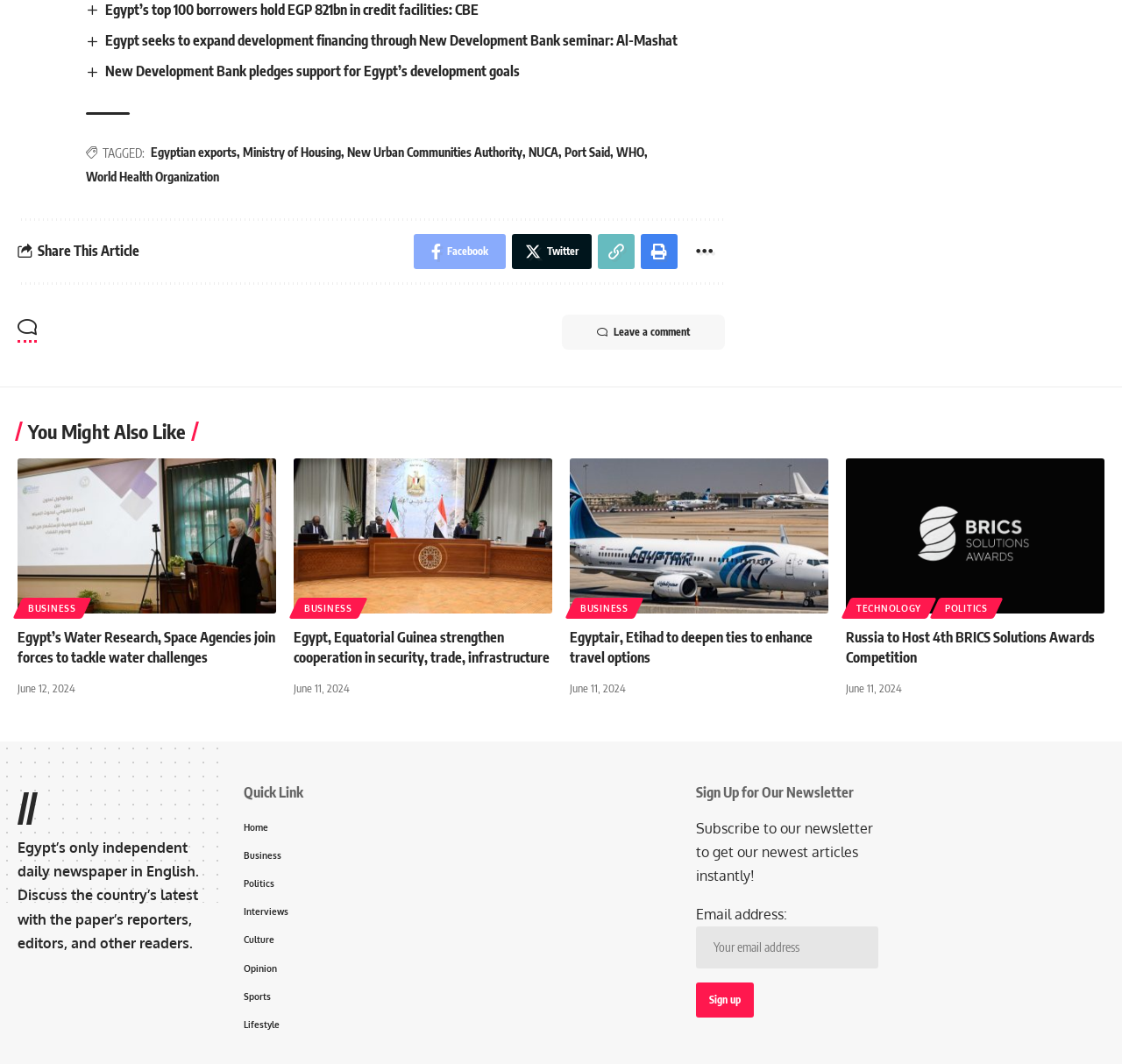Determine the bounding box coordinates of the clickable region to carry out the instruction: "Share this article on Facebook".

[0.369, 0.22, 0.451, 0.253]